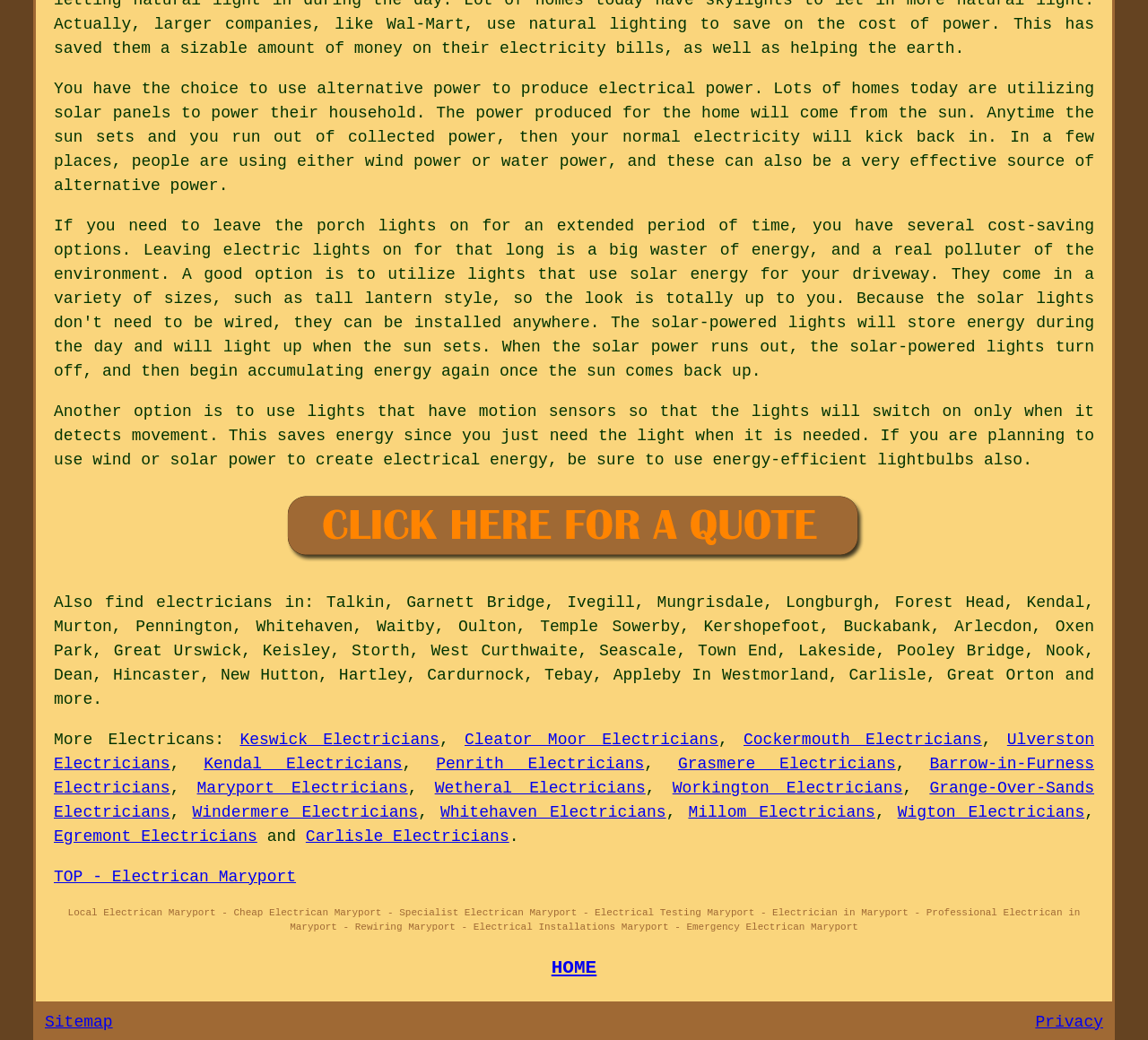What is the purpose of electrical testing mentioned in the webpage?
Please provide a detailed and comprehensive answer to the question.

The webpage mentions 'Electrical Testing Maryport' as one of the services provided, but it does not specify the purpose of electrical testing. It can be inferred that electrical testing is a service related to electrical work, but the exact purpose is not mentioned.